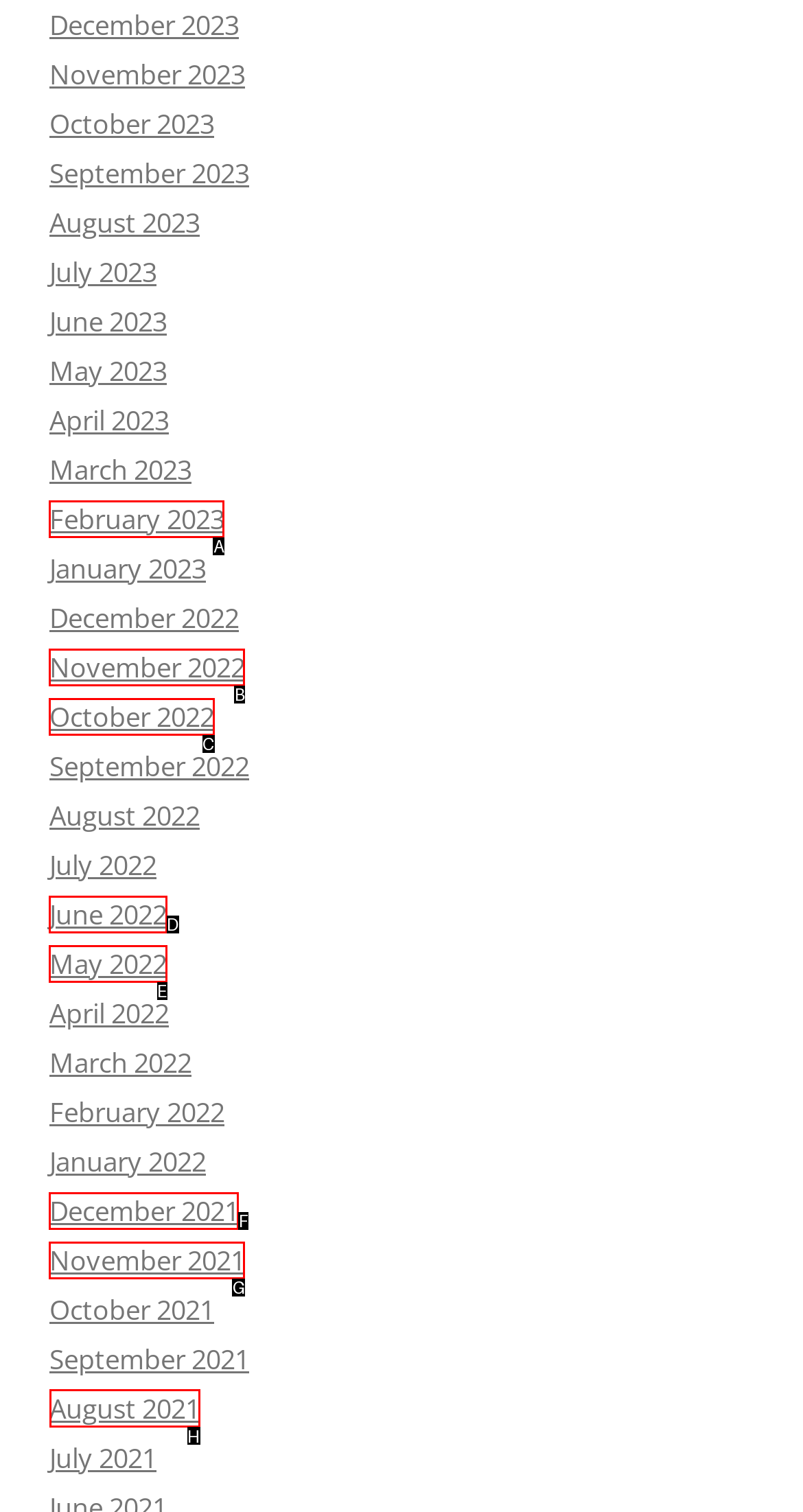Identify the letter of the option that should be selected to accomplish the following task: View August 2021. Provide the letter directly.

H